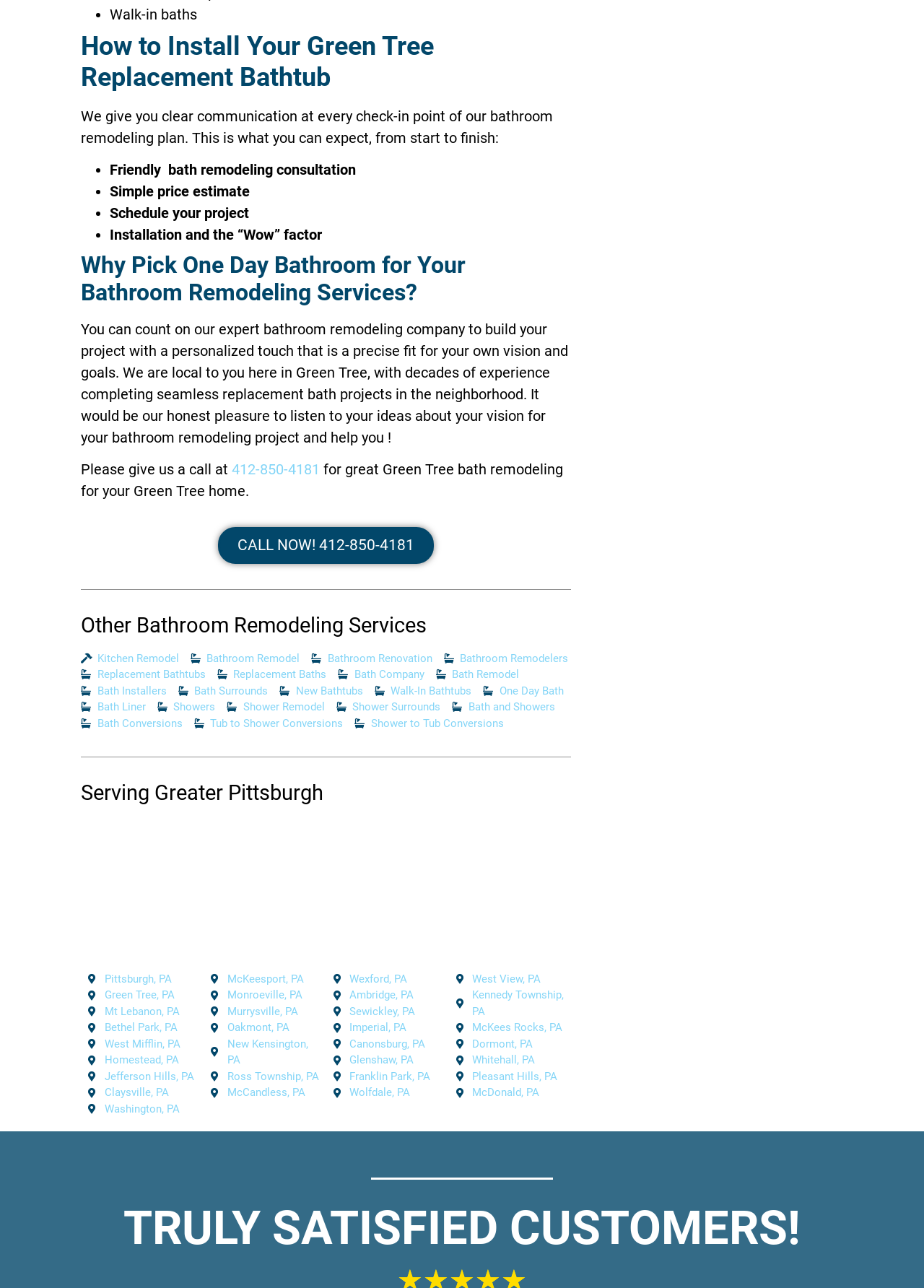Determine the bounding box coordinates for the area that should be clicked to carry out the following instruction: "Click on 'Pittsburgh, PA'".

[0.096, 0.754, 0.213, 0.766]